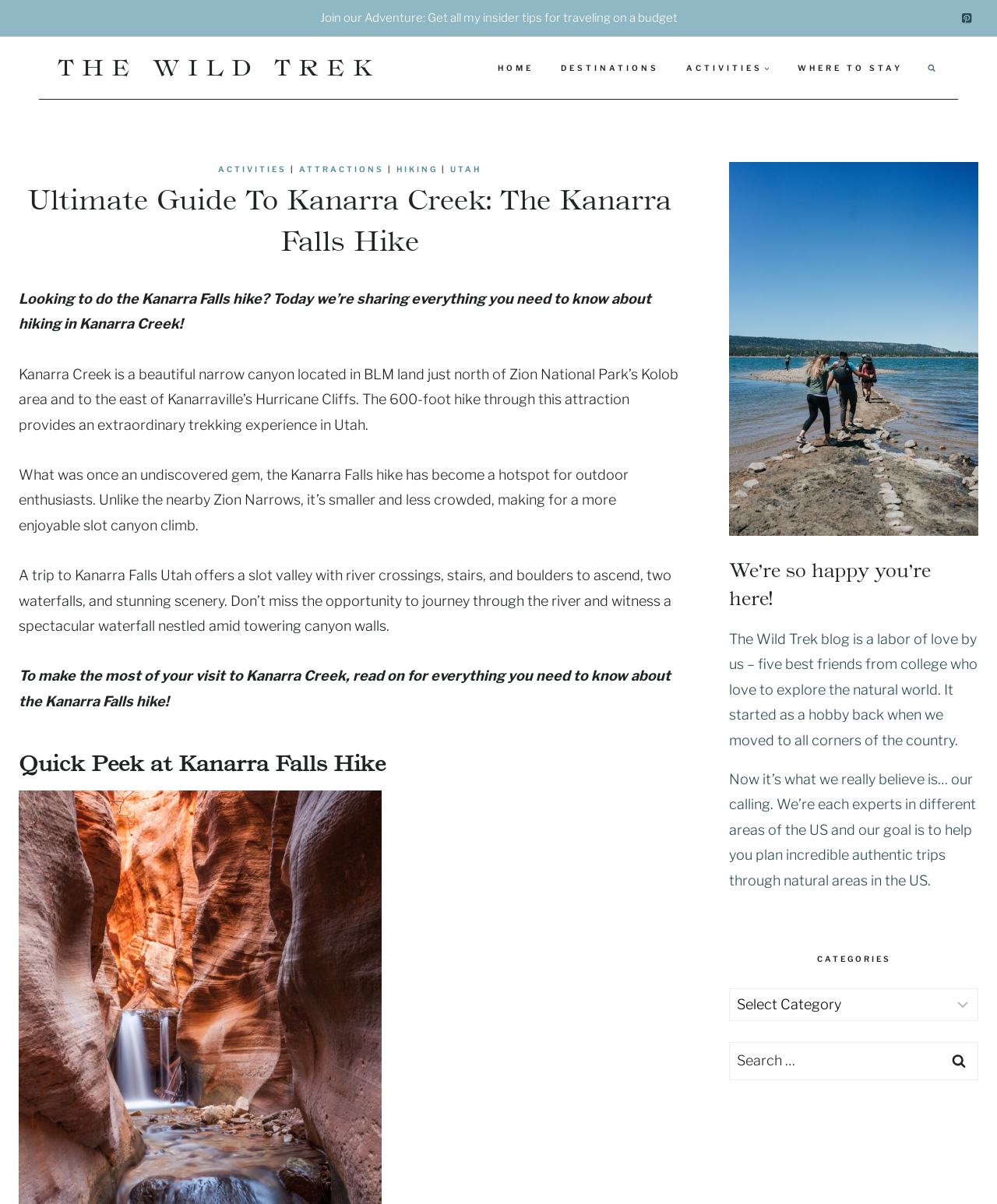Identify the bounding box for the element characterized by the following description: "parent_node: ACTIVITIES aria-label="Expand child menu"".

[0.766, 0.03, 0.773, 0.082]